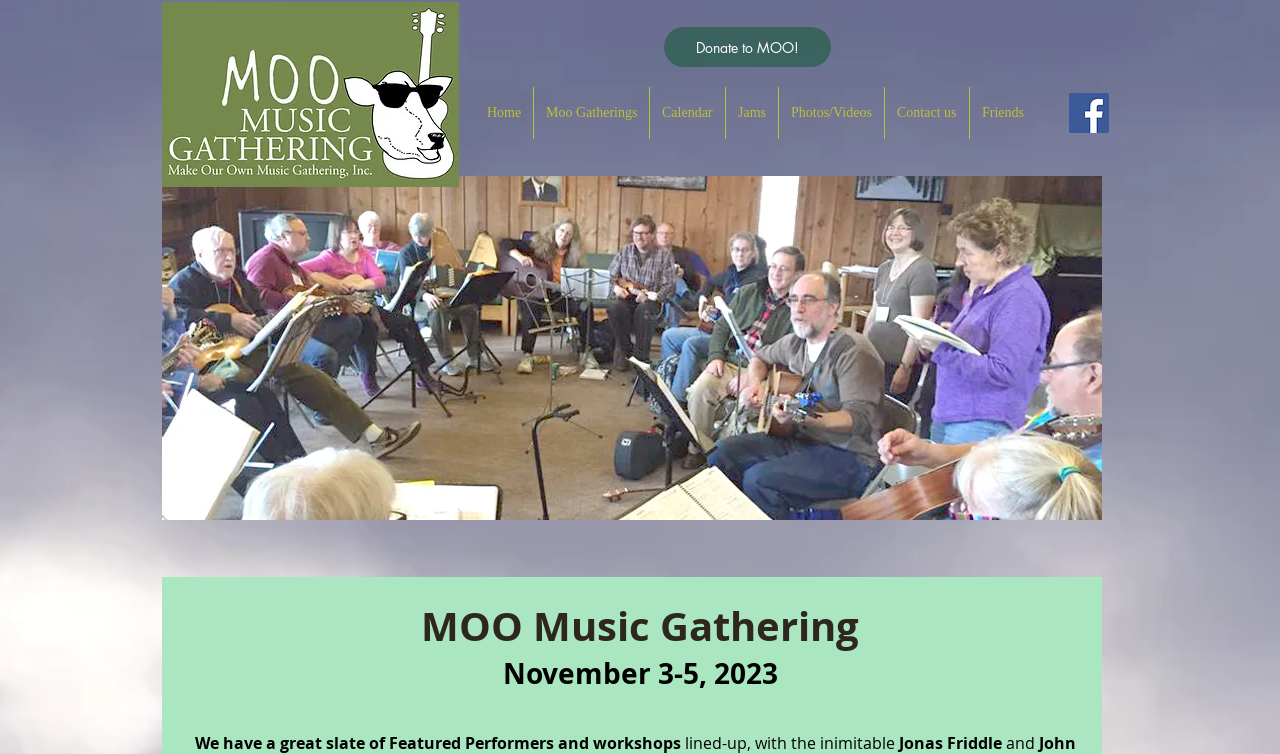Determine the bounding box coordinates of the region to click in order to accomplish the following instruction: "Click on Facebook Social Icon". Provide the coordinates as four float numbers between 0 and 1, specifically [left, top, right, bottom].

[0.835, 0.123, 0.866, 0.176]